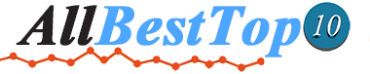Provide a brief response using a word or short phrase to this question:
What is the purpose of the dynamic orange line in the logo?

Adds sense of motion and energy